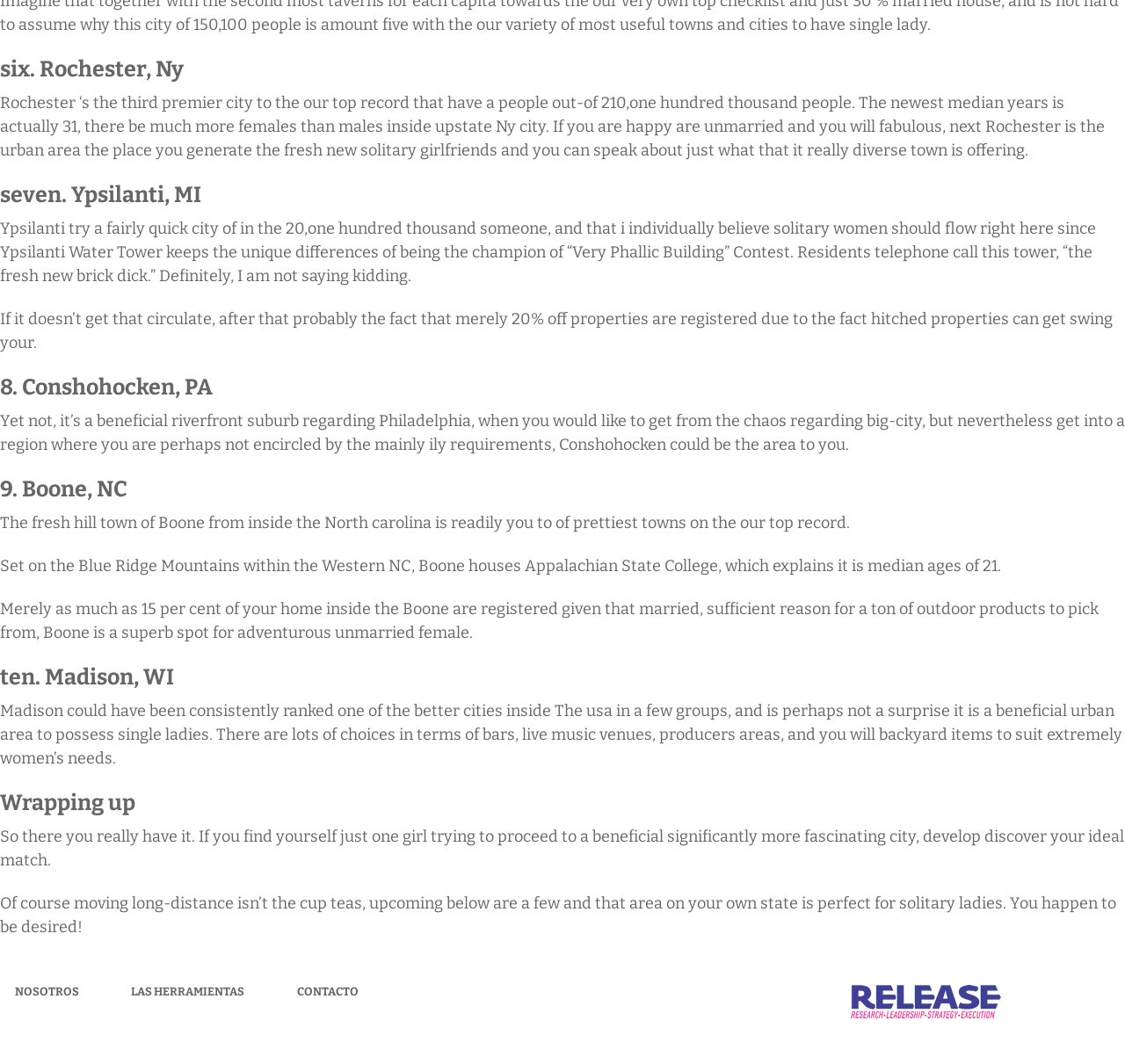What is the percentage of married homes in Boone?
Analyze the screenshot and provide a detailed answer to the question.

I found the text that describes Boone, which says 'Merely as much as 15 per cent of your home inside the Boone are registered given that married'. This indicates that 15% of homes in Boone are registered as married.